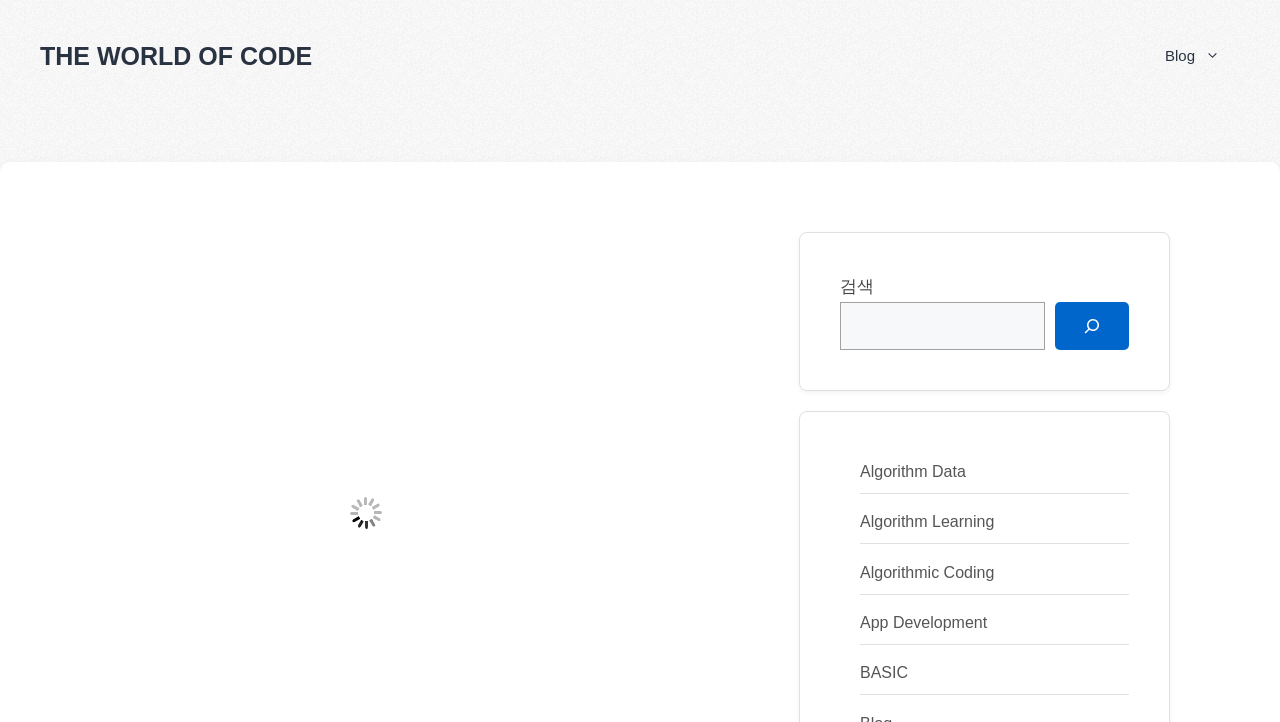Find the bounding box coordinates for the element that must be clicked to complete the instruction: "click on Algorithm Data". The coordinates should be four float numbers between 0 and 1, indicated as [left, top, right, bottom].

[0.672, 0.641, 0.755, 0.665]